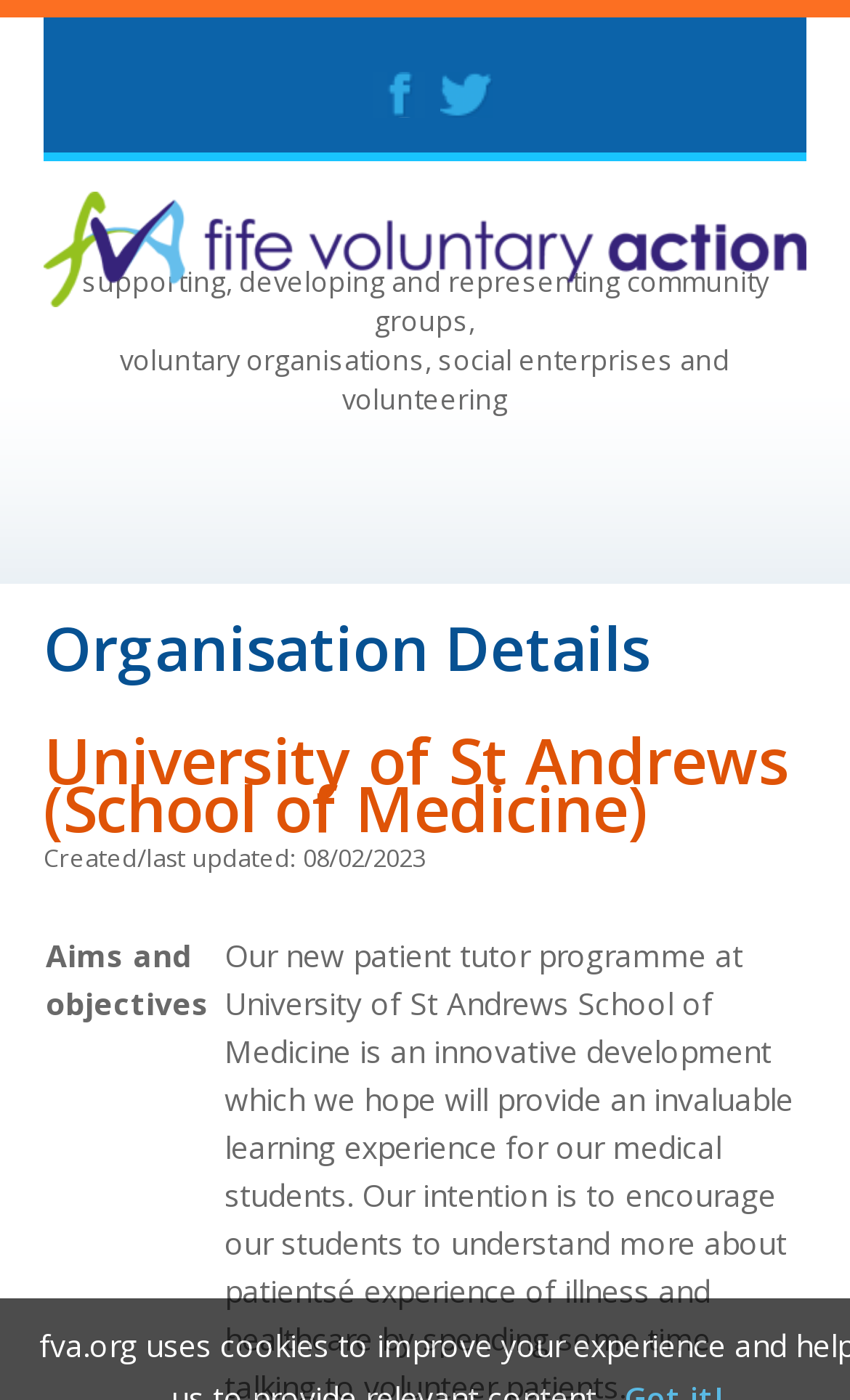Given the content of the image, can you provide a detailed answer to the question?
When was the organisation details last updated?

The webpage displays the text 'Created/last updated: 08/02/2023', which indicates the date when the organisation details were last updated.